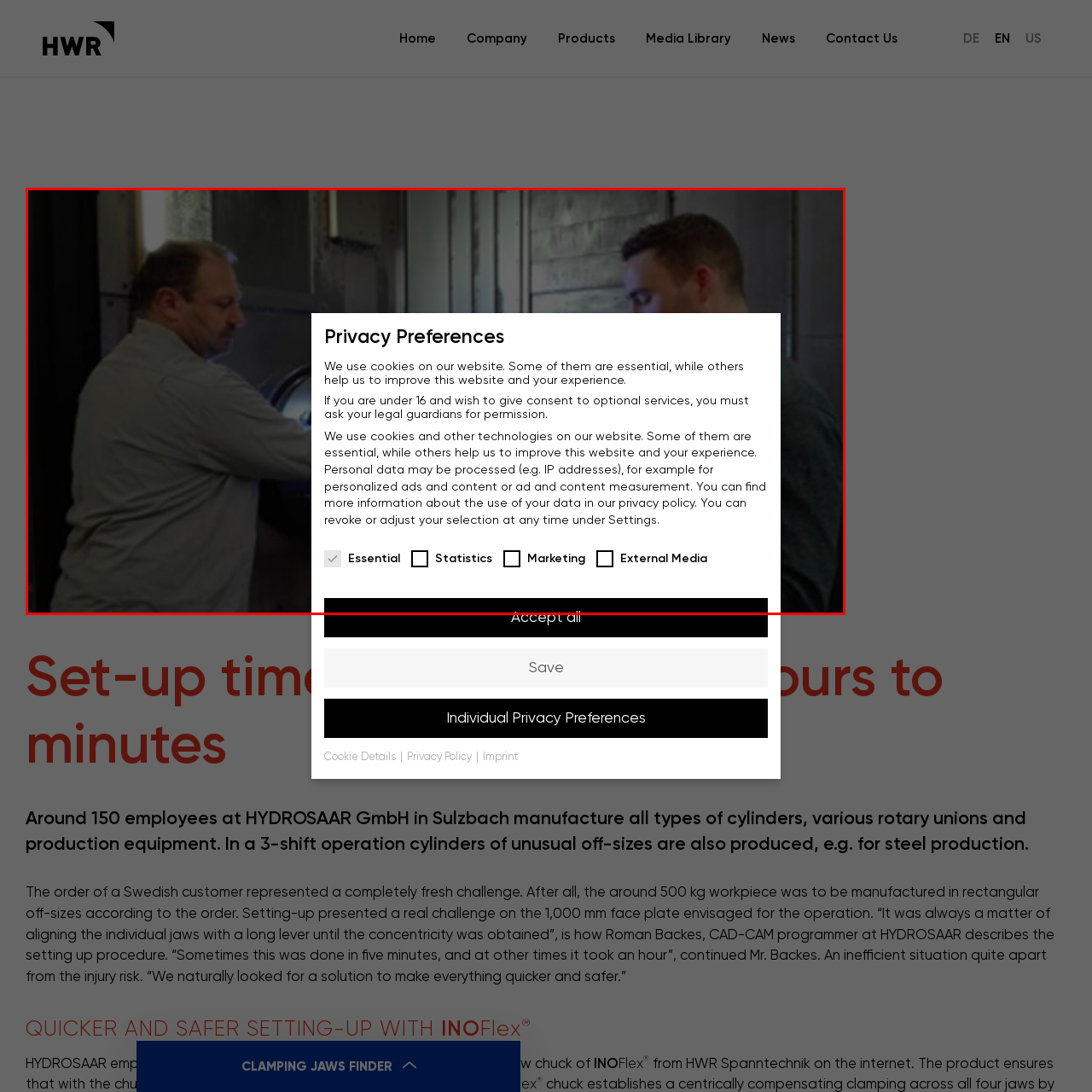What is the purpose of the privacy preferences dialogue?
Examine the image that is surrounded by the red bounding box and answer the question with as much detail as possible using the image.

The privacy preferences dialogue is overlaying the scene, indicating the company's commitment to user data protection and transparency regarding the use of cookies on its website, allowing users to customize their preferences regarding essential, statistical, marketing, and external media cookies.